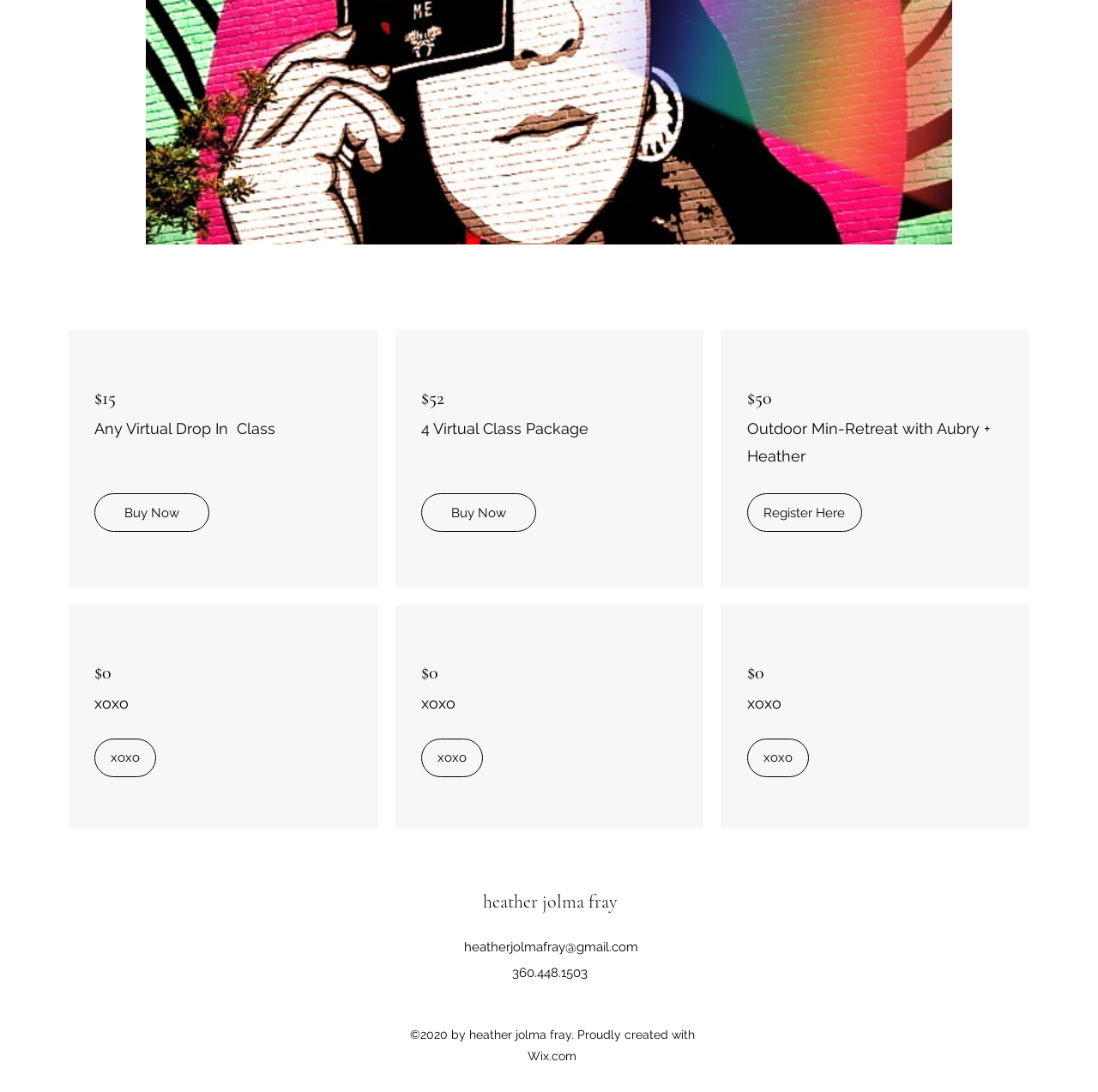Provide the bounding box coordinates for the UI element that is described by this text: "Buy Now". The coordinates should be in the form of four float numbers between 0 and 1: [left, top, right, bottom].

[0.086, 0.452, 0.191, 0.487]